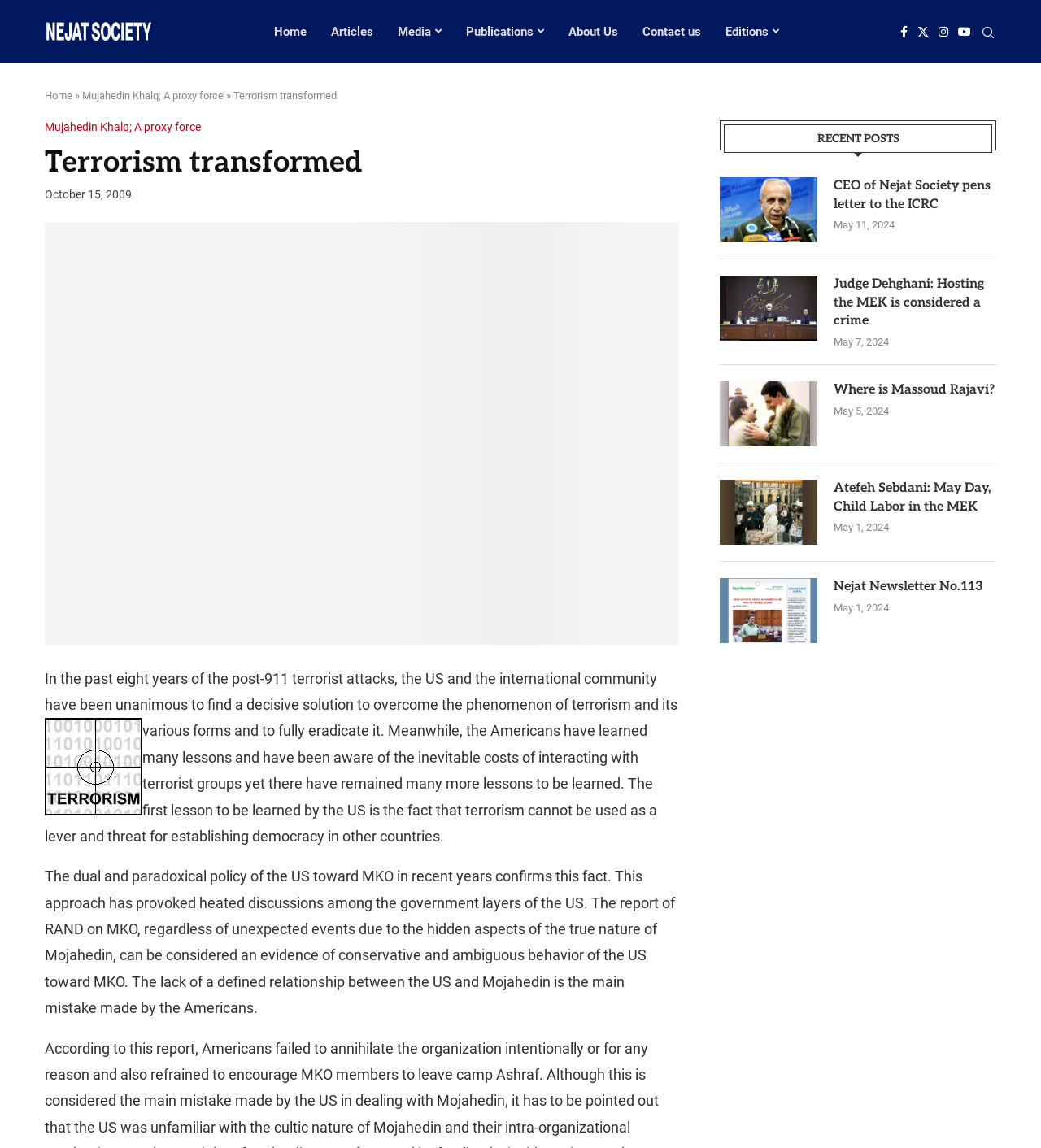Please provide the bounding box coordinates in the format (top-left x, top-left y, bottom-right x, bottom-right y). Remember, all values are floating point numbers between 0 and 1. What is the bounding box coordinate of the region described as: Mujahedin Khalq; A proxy force

[0.043, 0.105, 0.193, 0.117]